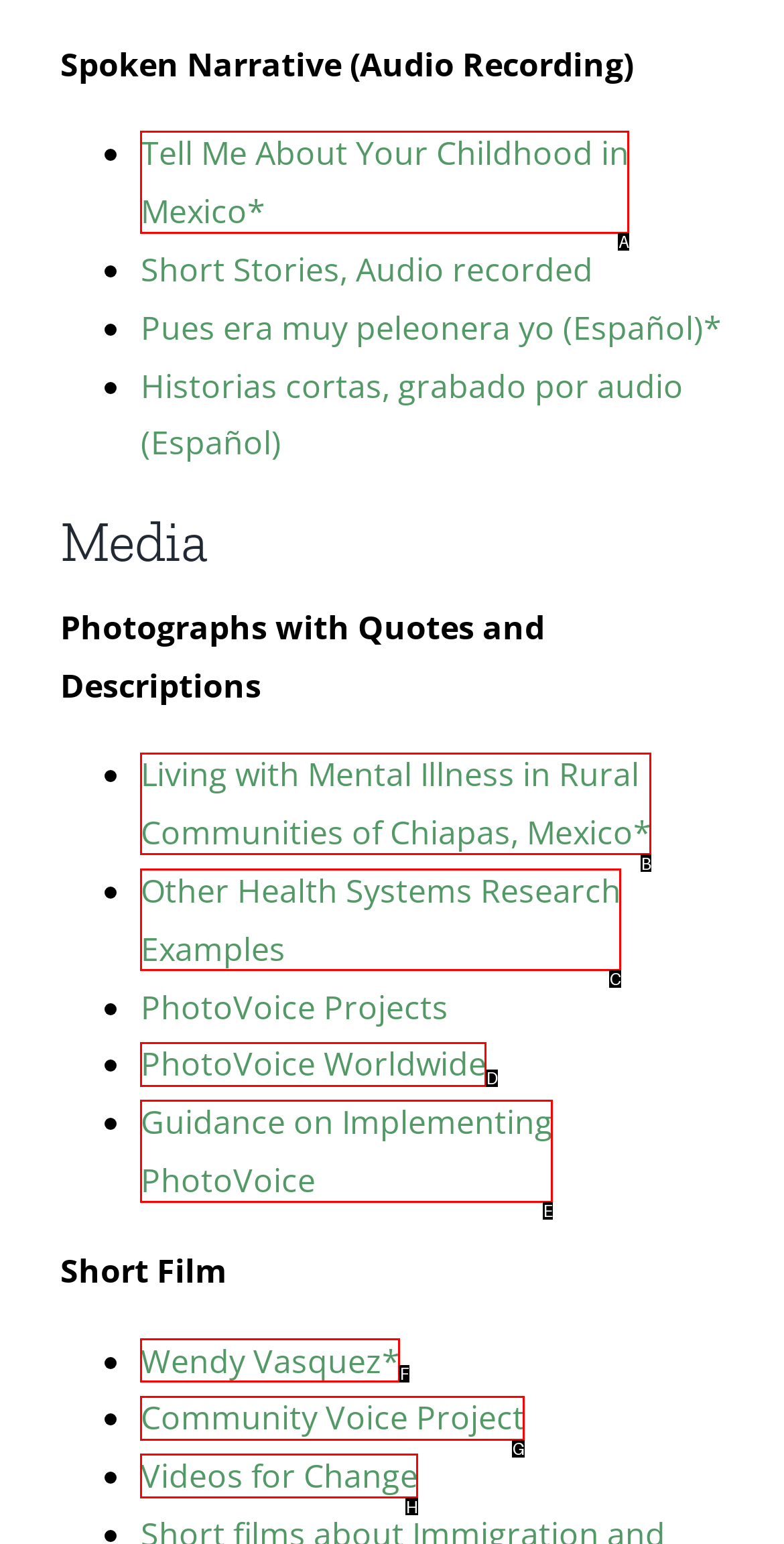Determine the HTML element to be clicked to complete the task: Watch Wendy Vasquez short film. Answer by giving the letter of the selected option.

F